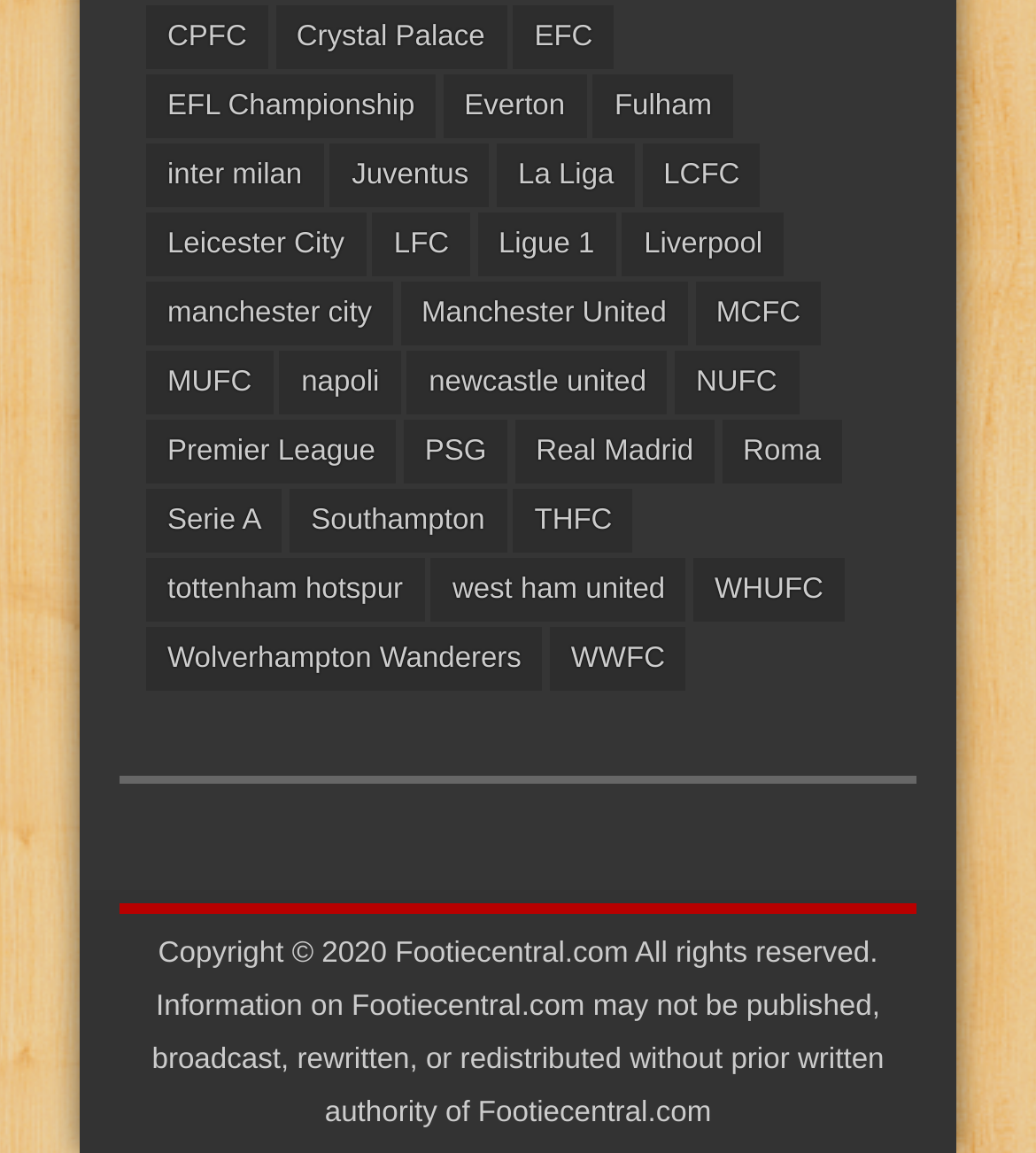Provide the bounding box coordinates of the area you need to click to execute the following instruction: "Explore inter milan".

[0.141, 0.124, 0.312, 0.18]